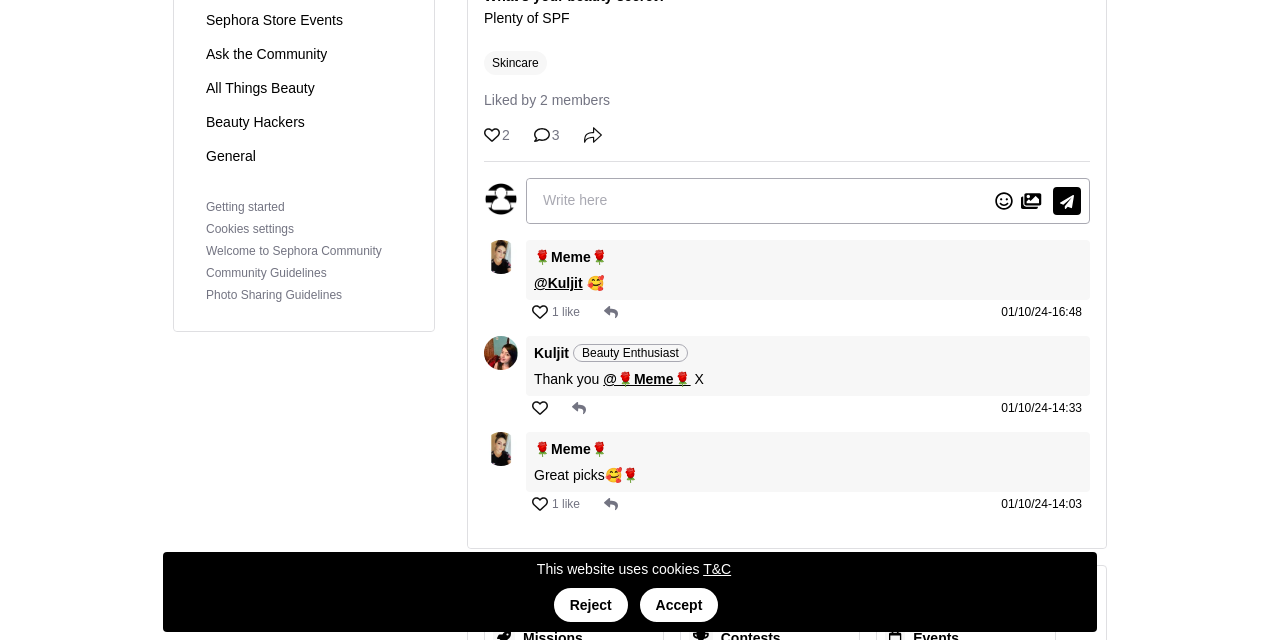Determine the bounding box coordinates of the UI element that matches the following description: "repair and install plumbing". The coordinates should be four float numbers between 0 and 1 in the format [left, top, right, bottom].

None